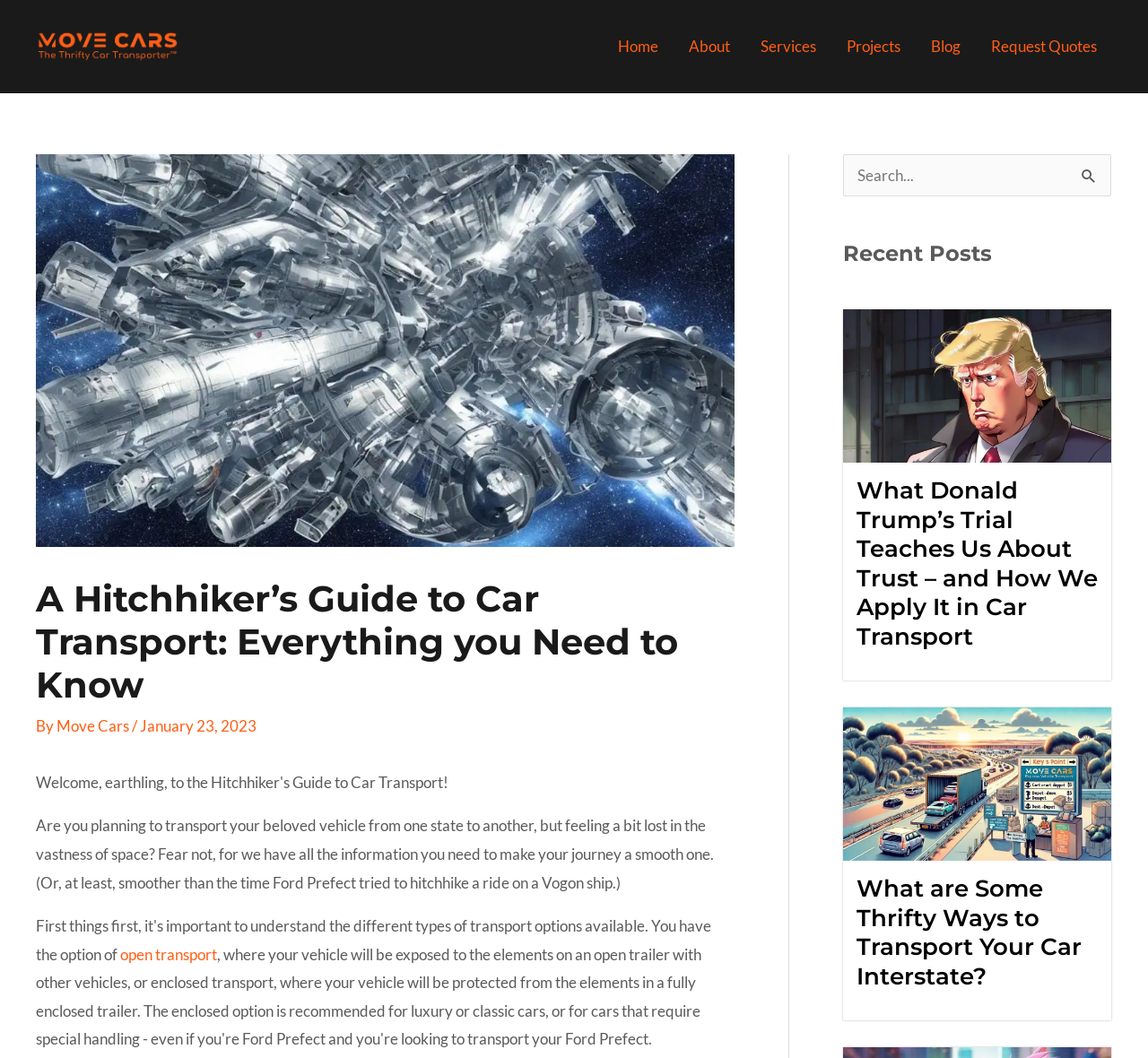Offer a meticulous caption that includes all visible features of the webpage.

This webpage is a guide to car transport, with a playful theme inspired by "The Hitchhiker's Guide to the Galaxy". At the top left, there is a logo of "Move Cars - The Thrifty Car Transporter" accompanied by a navigation menu with links to "Home", "About", "Services", "Projects", "Blog", and "Request Quotes". 

Below the navigation menu, there is a header section with an image of a "Hitchhiker's Guide to Car Transport" and a heading that reads "A Hitchhiker’s Guide to Car Transport: Everything you Need to Know". The author of the guide is credited as "Move Cars", and the publication date is January 23, 2023.

The main content of the webpage starts with a paragraph that introduces the topic of car transport, using a humorous analogy from "The Hitchhiker's Guide to the Galaxy". The text explains that the guide will provide information to make the car transport journey smooth.

There is a link to "open transport" at the bottom of the introductory paragraph. 

On the right side of the webpage, there are two complementary sections. The top section contains a search bar with a button to search for specific topics. The bottom section is titled "Recent Posts" and features three links to recent blog posts, each with an accompanying image. The posts are titled "What Donald Trump's trial teaches about car transport", "What Donald Trump’s Trial Teaches Us About Trust – and How We Apply It in Car Transport", and "What are Some Thrifty Ways to Transport Your Car Interstate?".